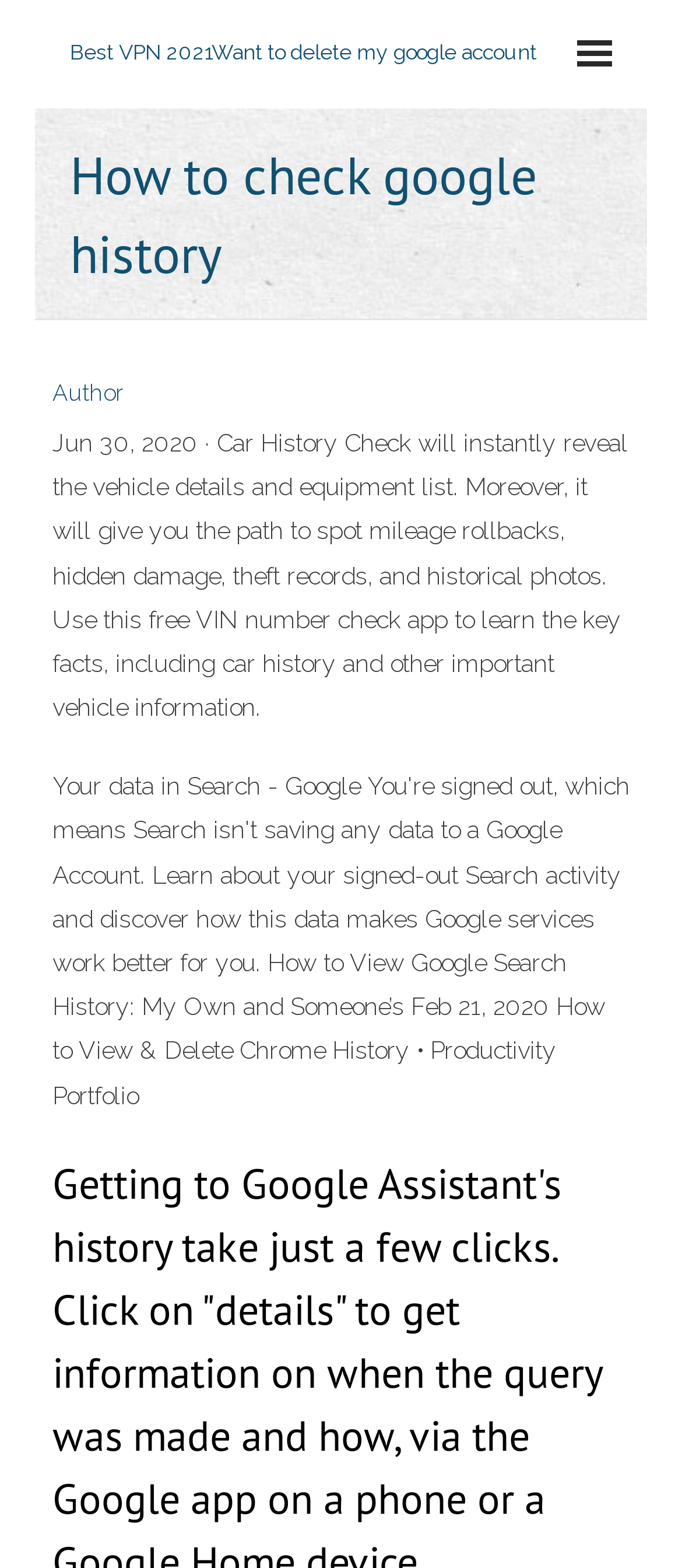Construct a thorough caption encompassing all aspects of the webpage.

The webpage is about checking Google history, with a focus on a specific topic related to car history checks. At the top, there is a layout table that spans almost the entire width of the page. Within this table, there is a link to "Best VPN 2021" on the left side, which is divided into two parts: "Best VPN 2021" and "VPN 2021". 

Below this link, there is a heading that reads "How to check google history", which is centered and takes up a significant portion of the page's width. 

On the left side, below the heading, there is a link to the author's page, followed by a block of static text that provides information about a car history check app. This text is quite long and takes up a significant portion of the page's height. It explains that the app can reveal vehicle details, equipment lists, and other important information, including car history and mileage rollbacks. The text also mentions that the app is free and can be used to learn key facts about a vehicle.